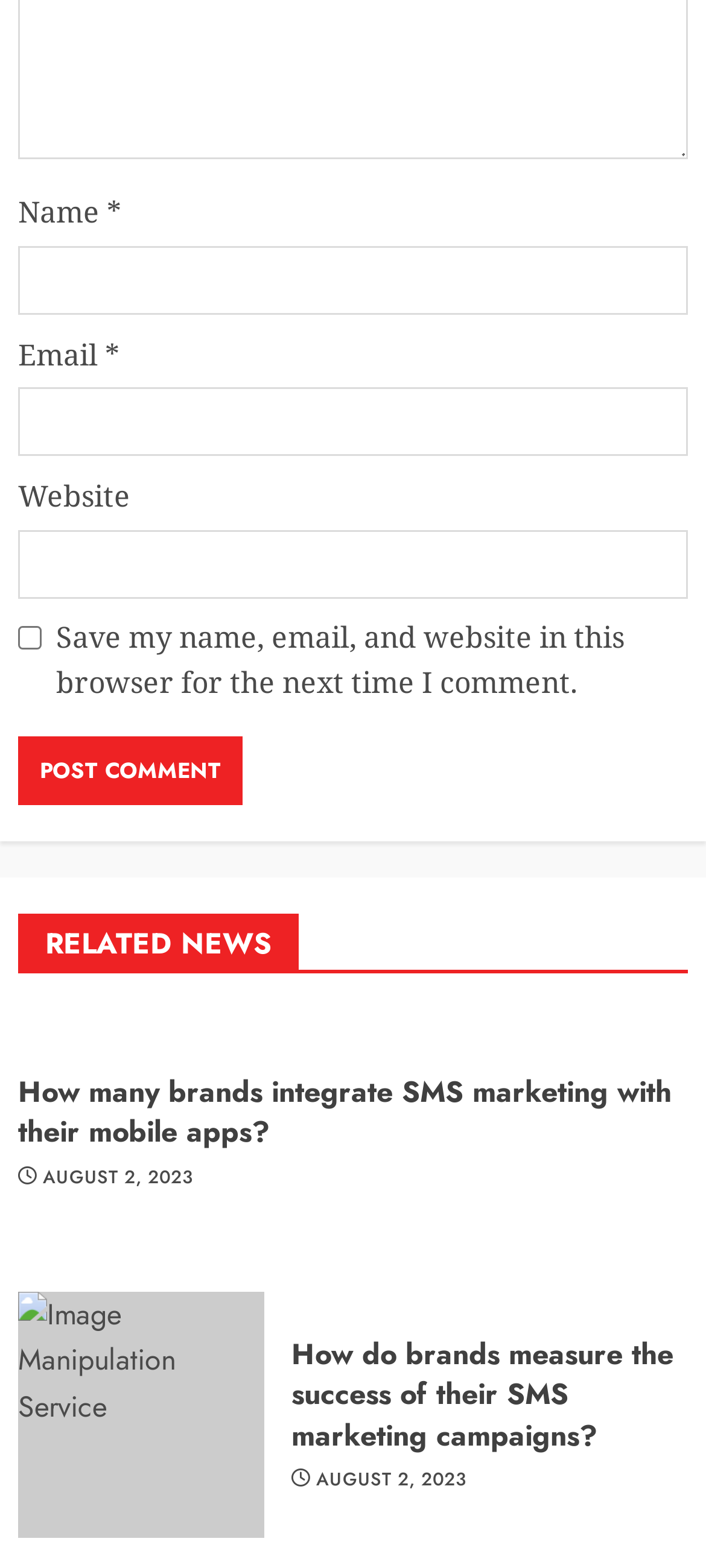What is the text on the button?
Answer with a single word or short phrase according to what you see in the image.

Post Comment